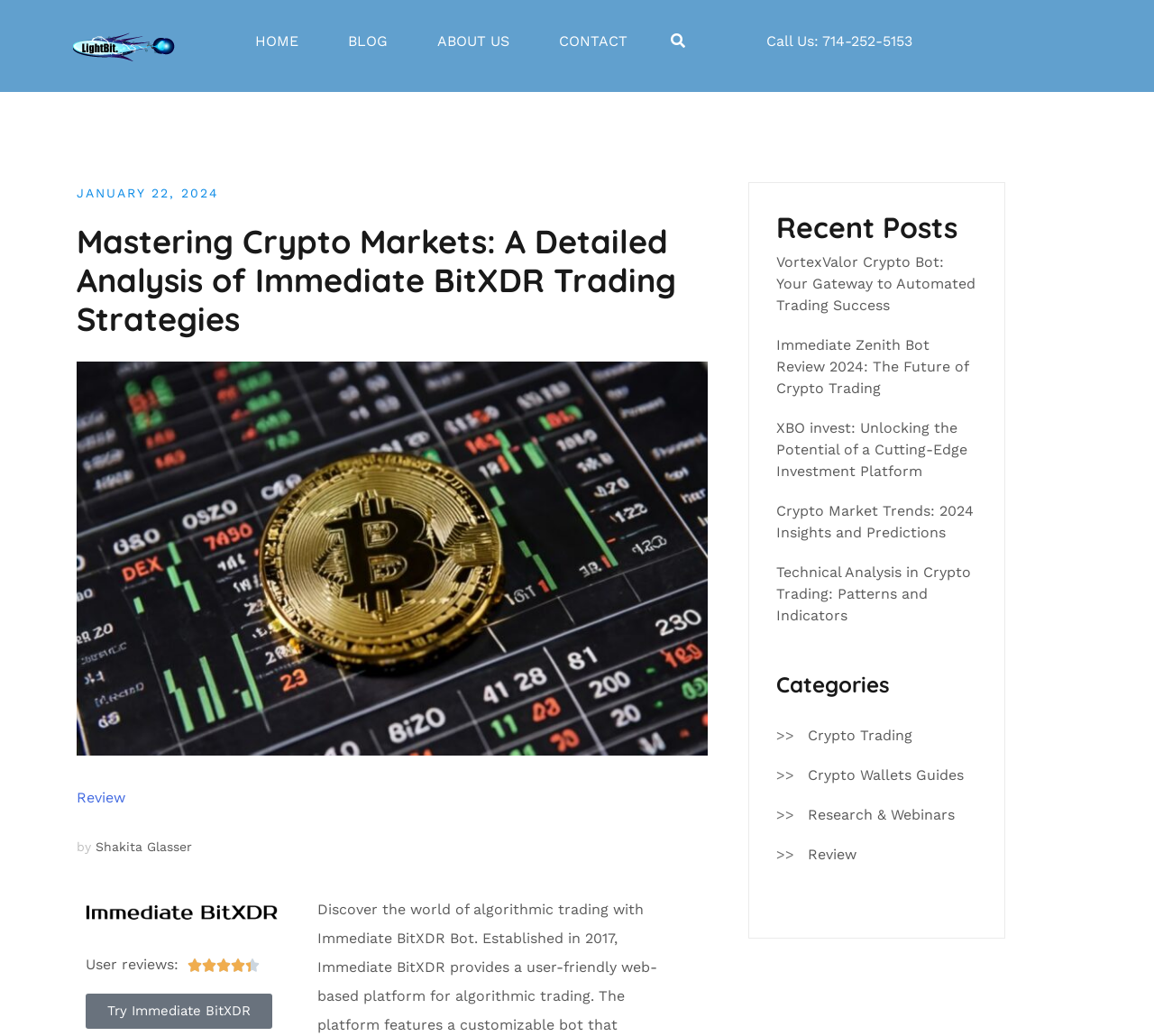Locate the bounding box of the user interface element based on this description: "Research & Webinars".

[0.7, 0.776, 0.827, 0.797]